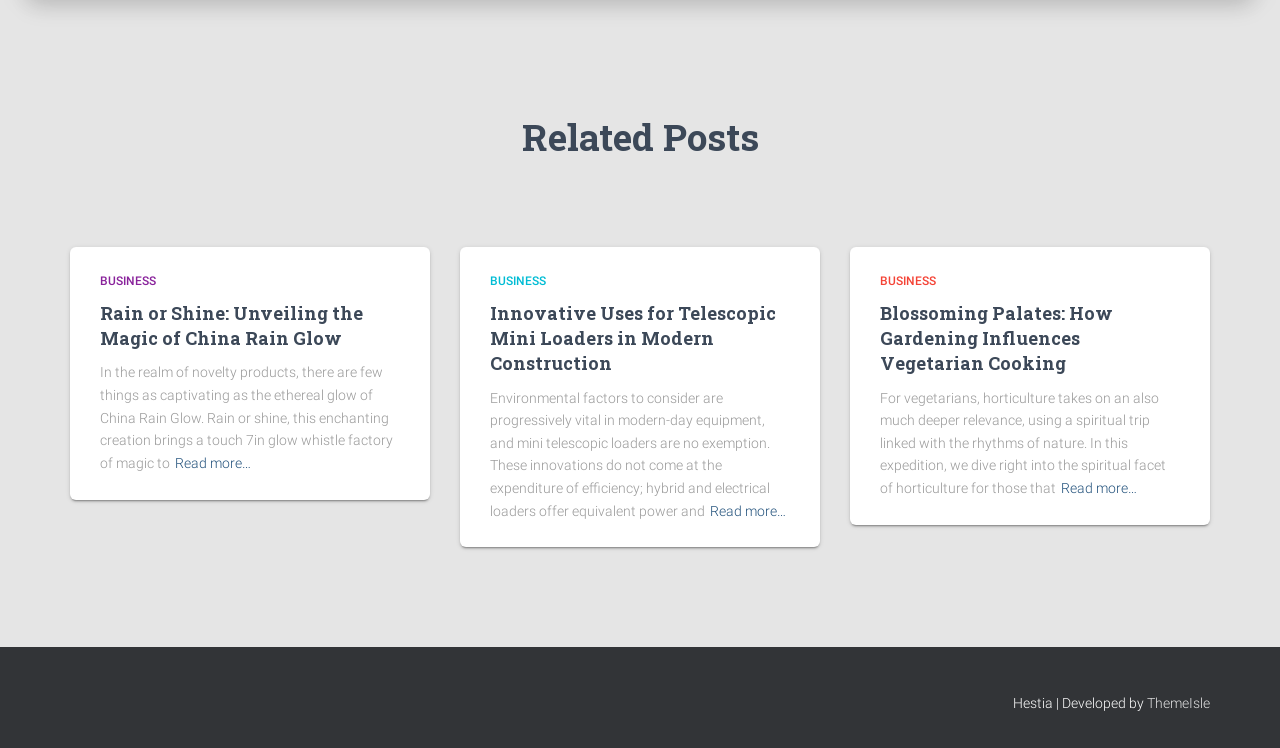Bounding box coordinates are specified in the format (top-left x, top-left y, bottom-right x, bottom-right y). All values are floating point numbers bounded between 0 and 1. Please provide the bounding box coordinate of the region this sentence describes: Read more…

[0.137, 0.604, 0.196, 0.634]